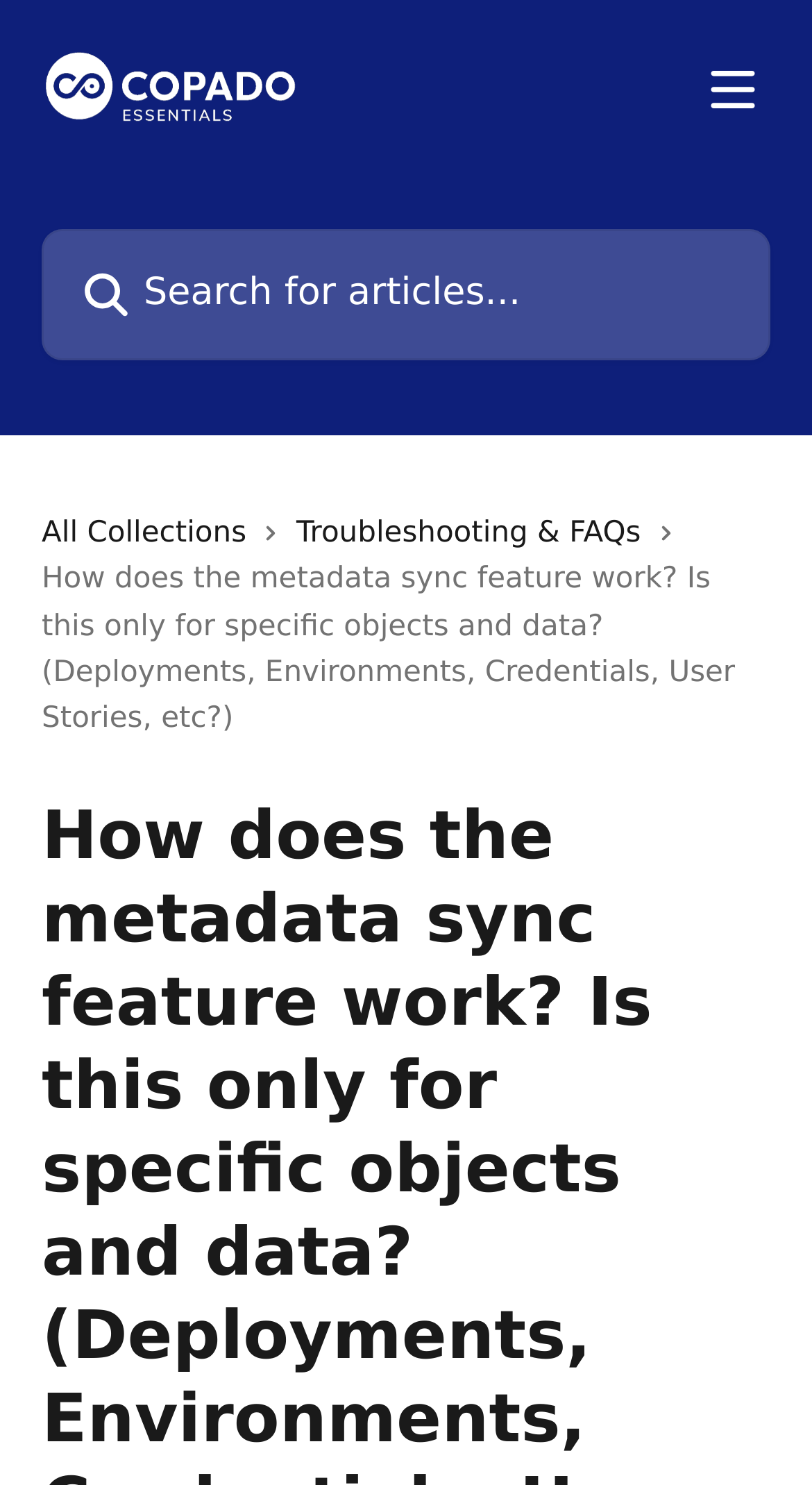Given the content of the image, can you provide a detailed answer to the question?
What is the placeholder text in the search box?

I looked at the textbox element in the header section, which has a placeholder text 'Search for articles...'.